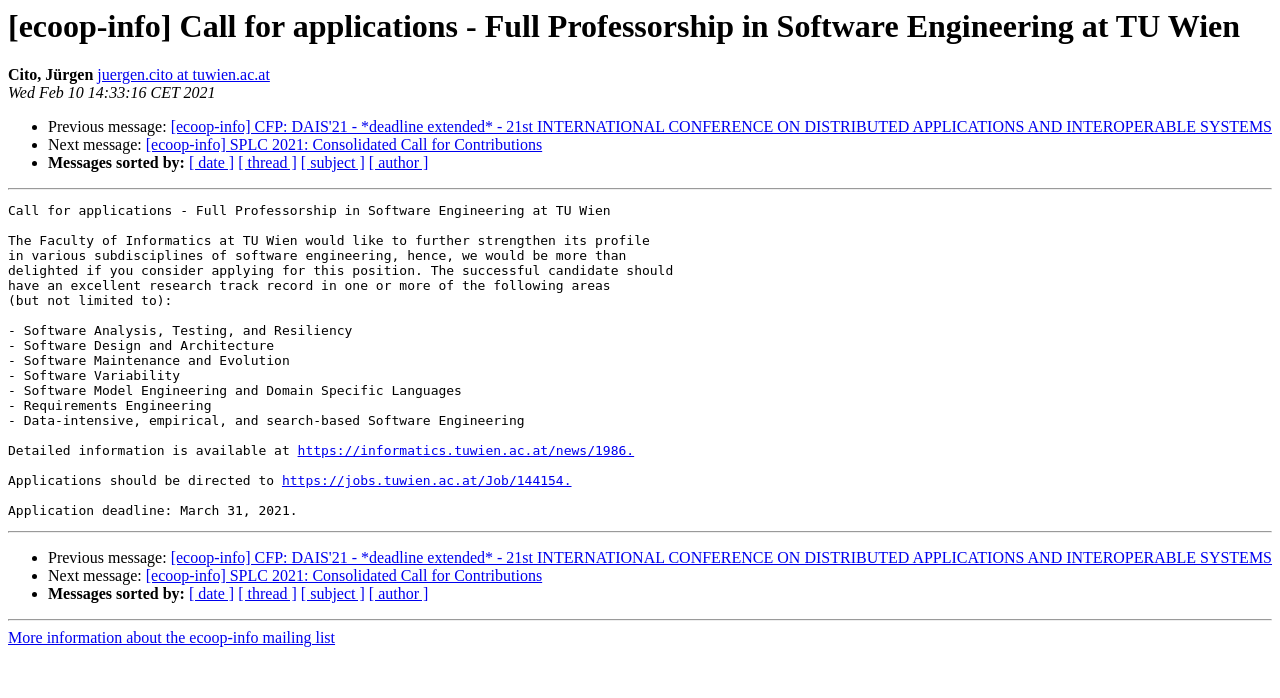Create a detailed summary of all the visual and textual information on the webpage.

The webpage is a call for applications for a Full Professorship in Software Engineering at TU Wien. At the top, there is a heading with the title of the call, followed by the name "Cito, Jürgen" and an email address "juergen.cito at tuwien.ac.at". Below this, there is a date "Wed Feb 10 14:33:16 CET 2021".

The main content of the page is divided into two sections, separated by a horizontal separator. The first section contains a list of links to previous and next messages, as well as options to sort messages by date, thread, subject, or author.

The second section contains the call for applications, which includes a detailed description of the position and the required qualifications. The text is divided into paragraphs, with the first paragraph introducing the position and the faculty's goals. The following paragraphs list the areas of research expertise required for the position, including software analysis, design, and maintenance, among others.

Below the text, there are two links: one to a webpage with detailed information about the position, and another to a webpage where applications can be submitted. The application deadline is mentioned as March 31, 2021.

At the bottom of the page, there is a repetition of the list of links to previous and next messages, as well as options to sort messages by date, thread, subject, or author. Finally, there is a link to more information about the ecoop-info mailing list.